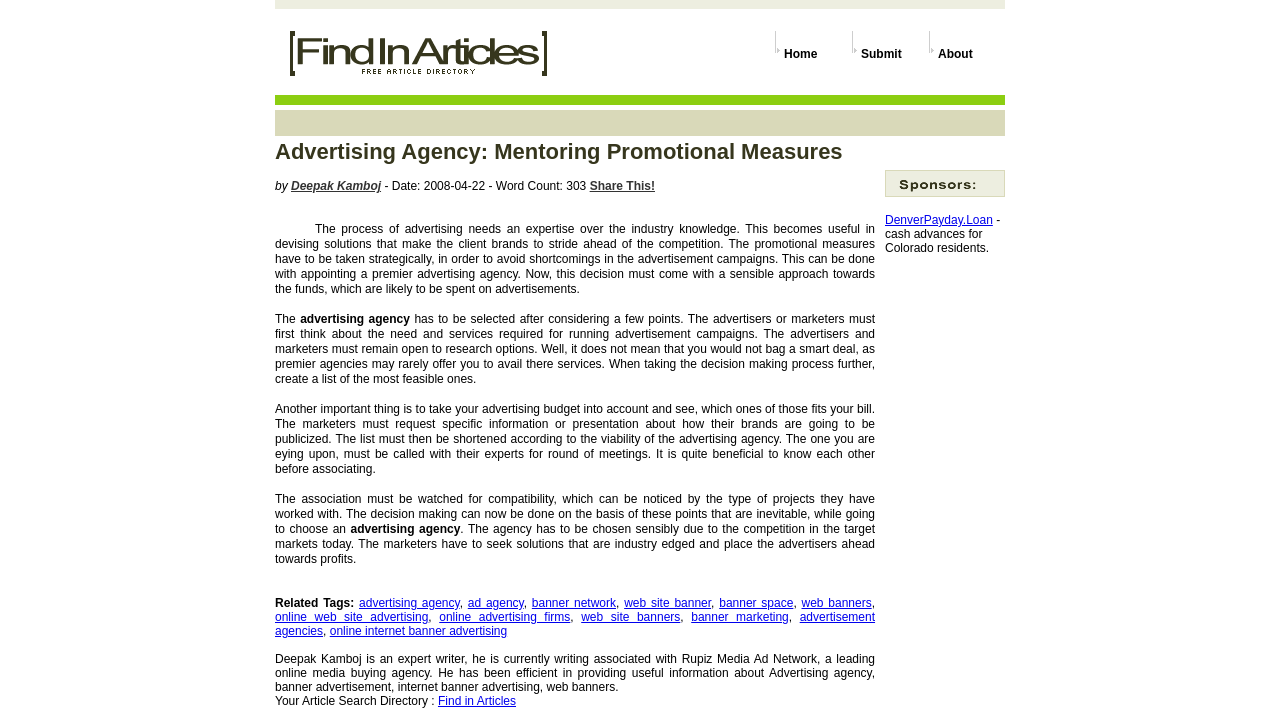Please provide a comprehensive response to the question based on the details in the image: What is the name of the online media buying agency associated with the author?

I found the name of the online media buying agency by reading the text 'Deepak Kamboj is an expert writer, he is currently writing associated with Rupiz Media Ad Network, a leading online media buying agency.' which is located at the bottom of the article.